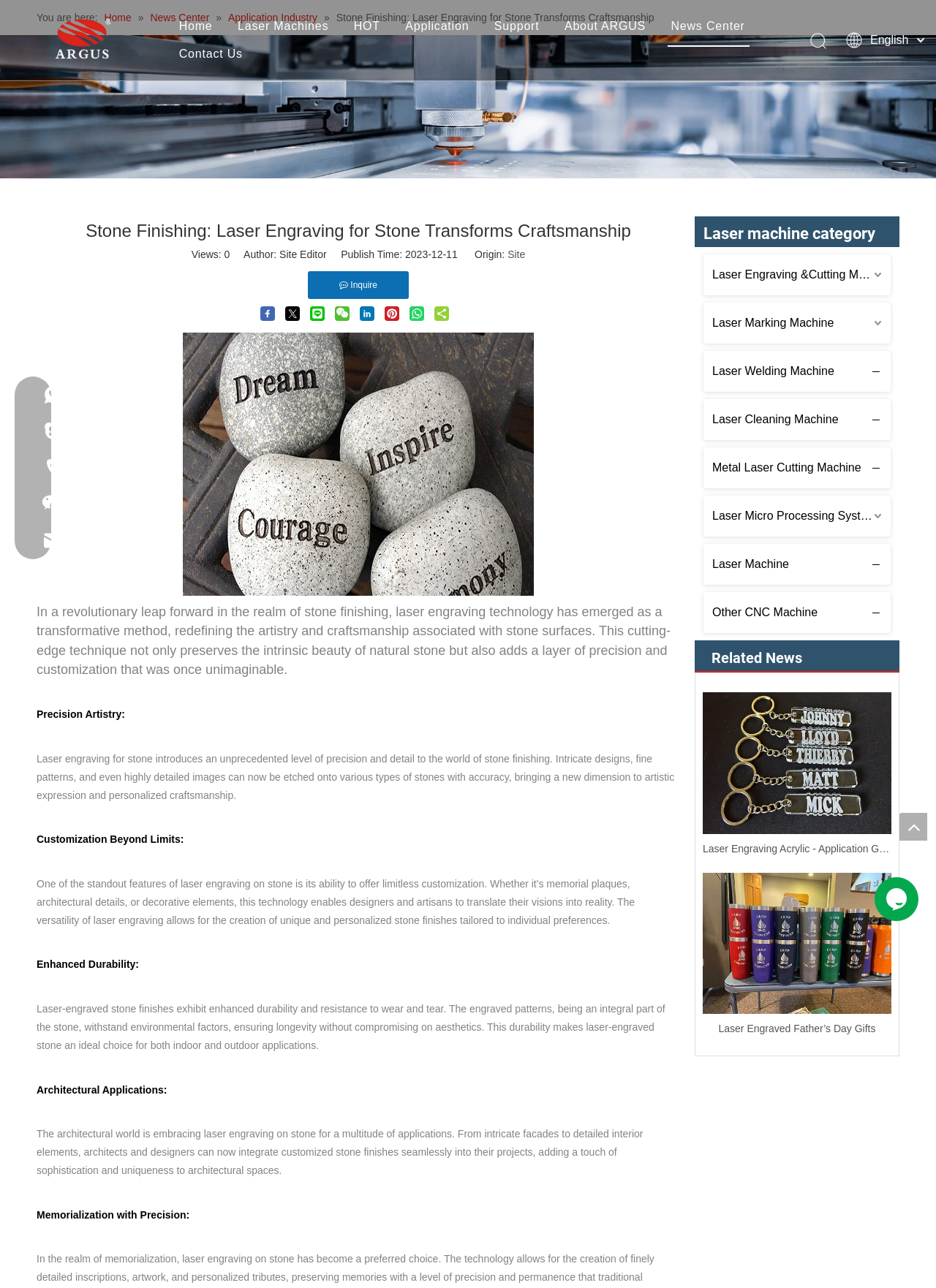Find the UI element described as: "008615927005027" and predict its bounding box coordinates. Ensure the coordinates are four float numbers between 0 and 1, [left, top, right, bottom].

[0.066, 0.292, 0.09, 0.321]